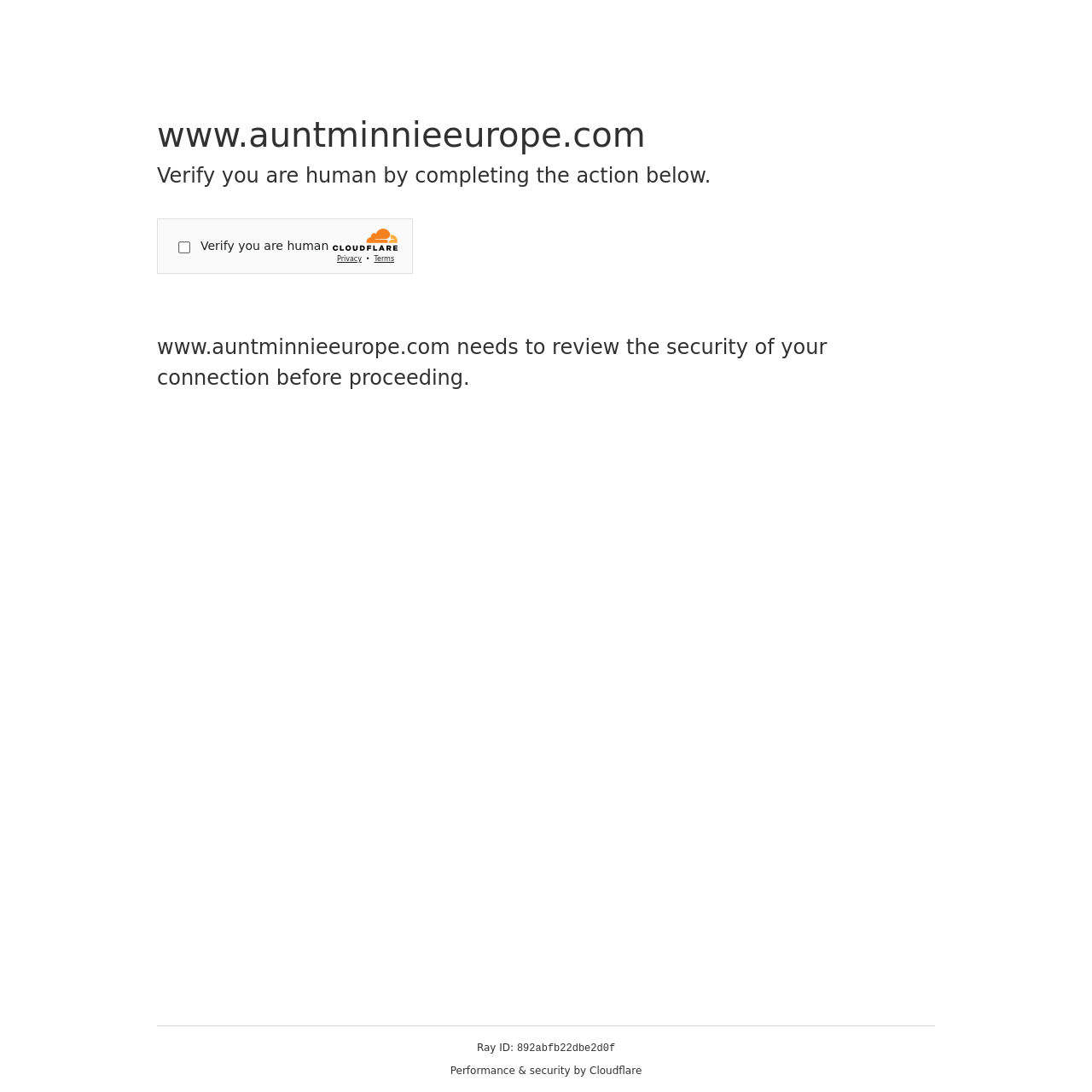Refer to the image and offer a detailed explanation in response to the question: What is providing performance and security?

Cloudflare is providing performance and security to the website, as indicated by the text 'Performance & security by Cloudflare' at the bottom of the webpage.